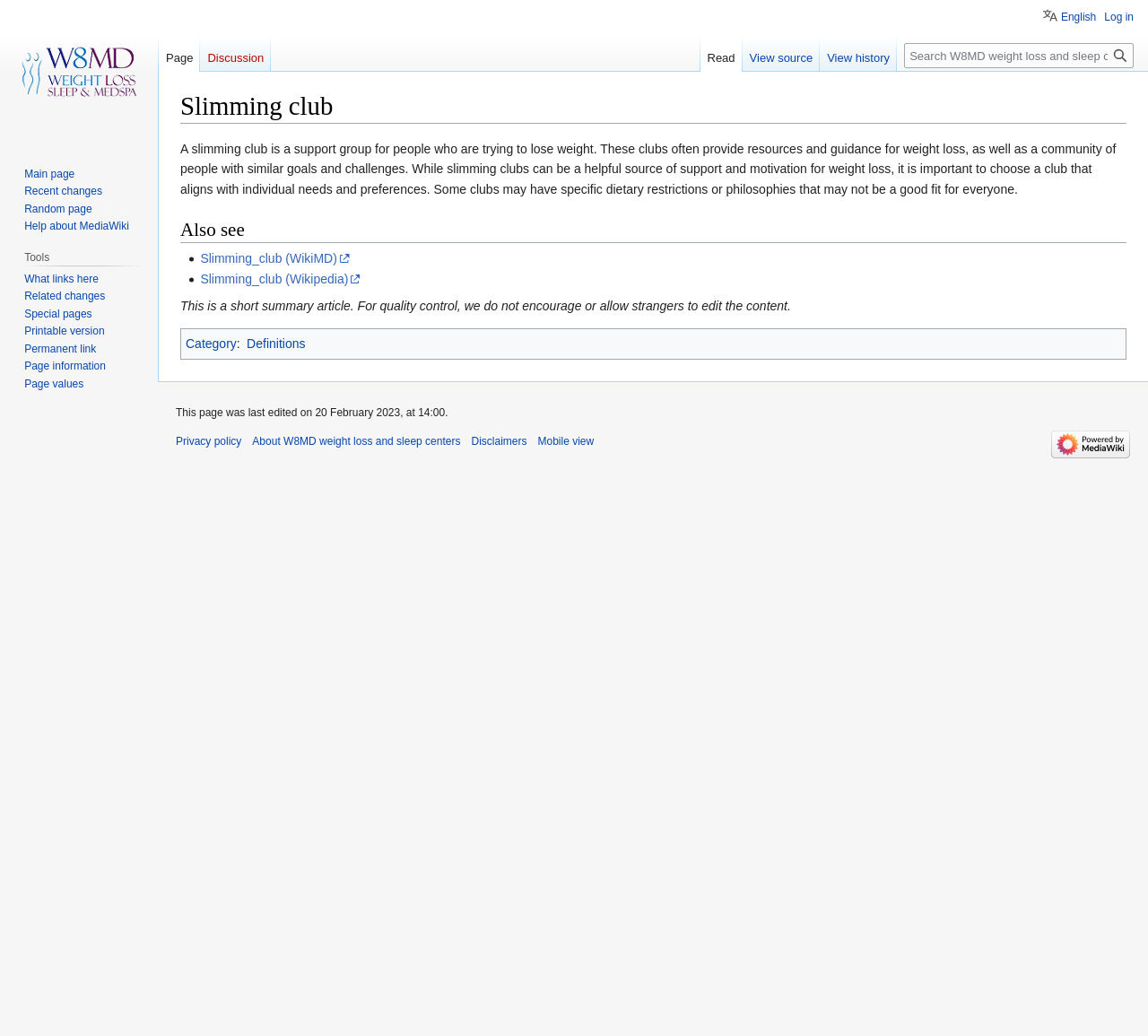Provide the bounding box coordinates for the UI element that is described as: "Disclaimers".

[0.411, 0.42, 0.459, 0.432]